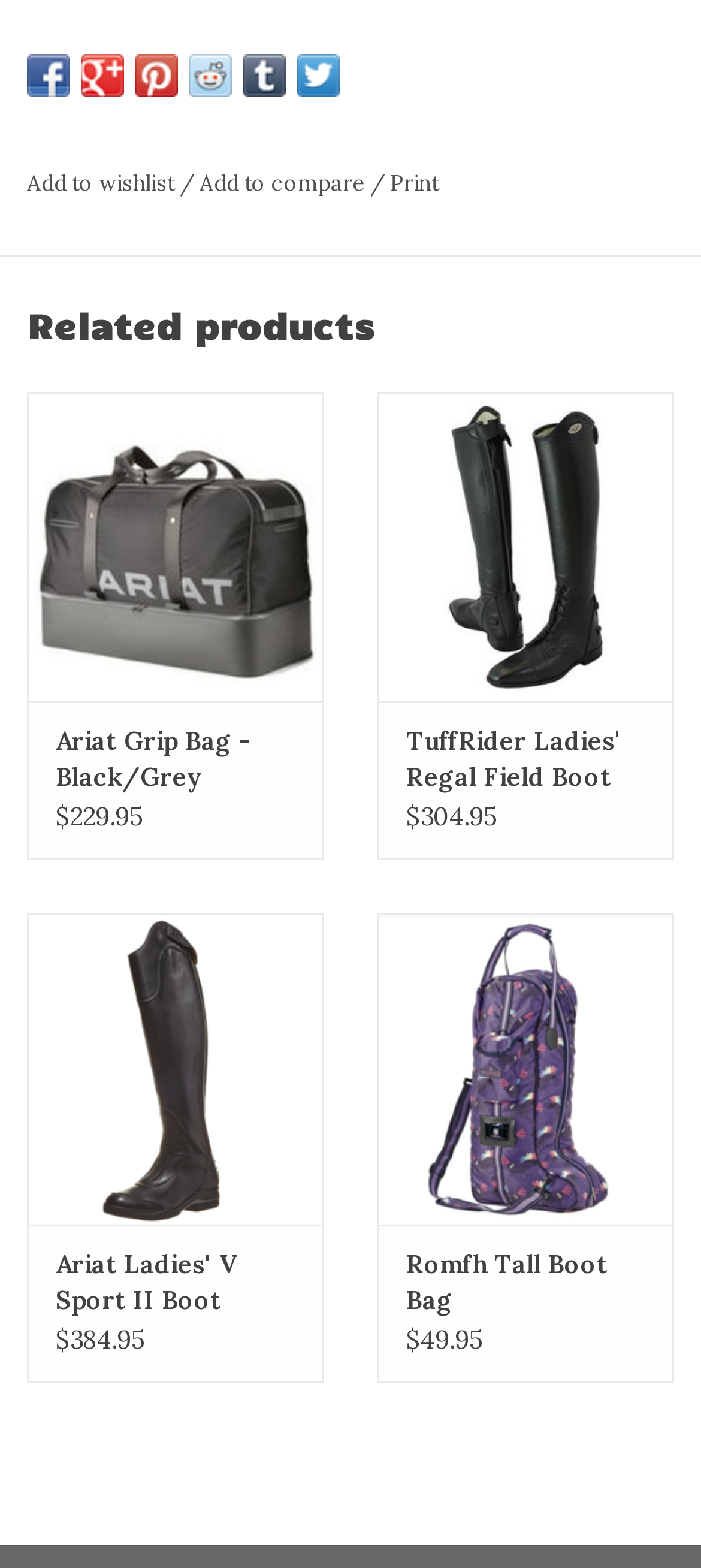Determine the bounding box coordinates of the clickable region to carry out the instruction: "View Ariat Grip Bag - Black/Grey product".

[0.038, 0.25, 0.462, 0.448]